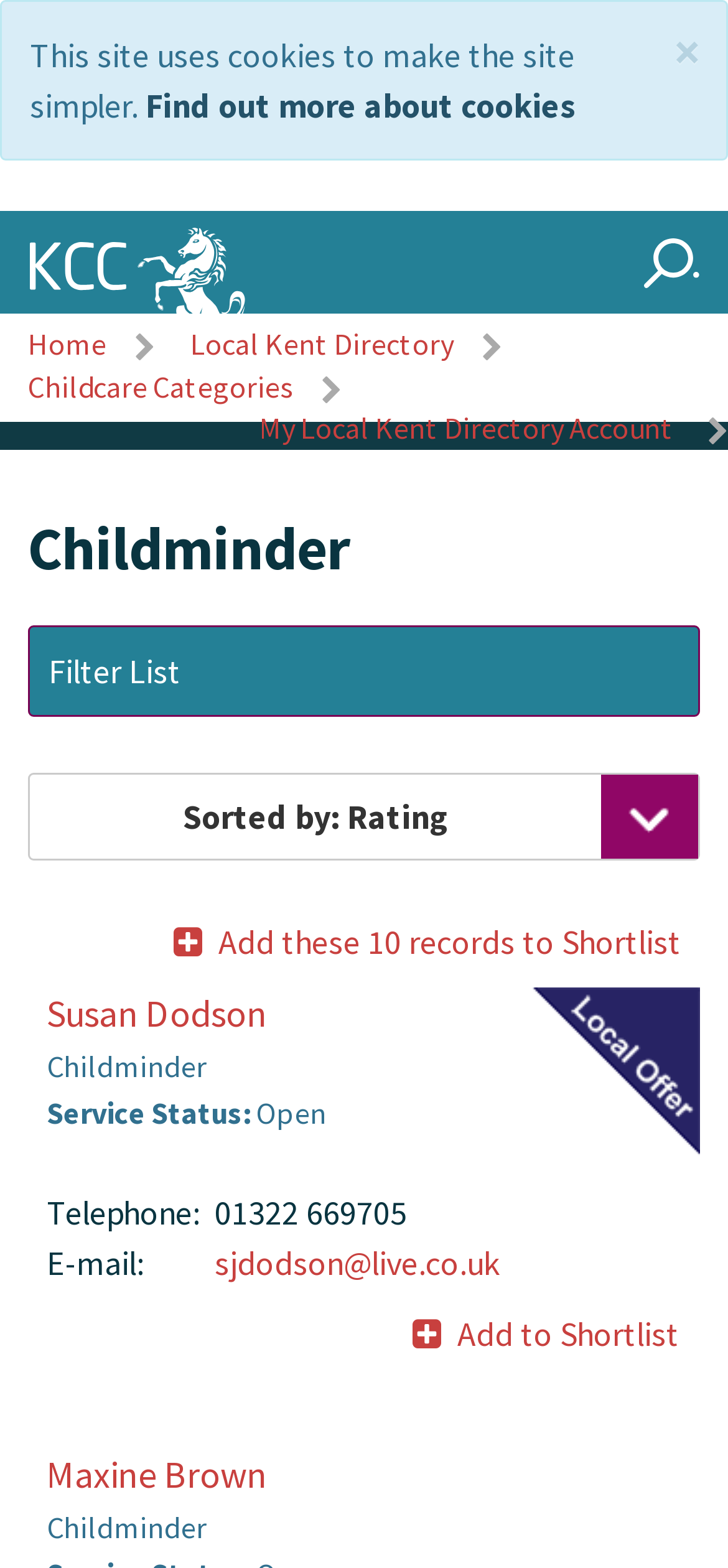How many records can be added to the shortlist at a time?
Provide a short answer using one word or a brief phrase based on the image.

10